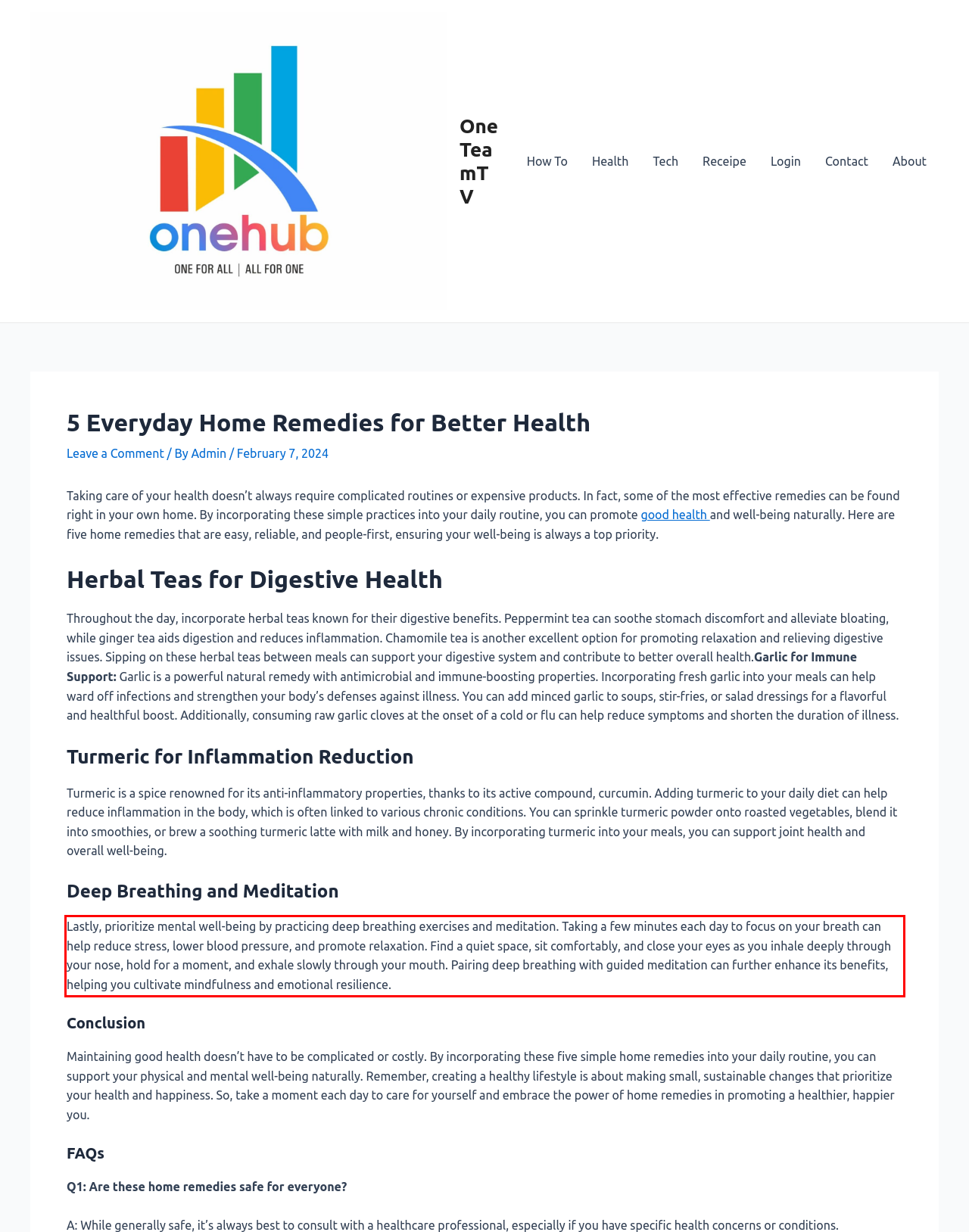Identify the red bounding box in the webpage screenshot and perform OCR to generate the text content enclosed.

Lastly, prioritize mental well-being by practicing deep breathing exercises and meditation. Taking a few minutes each day to focus on your breath can help reduce stress, lower blood pressure, and promote relaxation. Find a quiet space, sit comfortably, and close your eyes as you inhale deeply through your nose, hold for a moment, and exhale slowly through your mouth. Pairing deep breathing with guided meditation can further enhance its benefits, helping you cultivate mindfulness and emotional resilience.